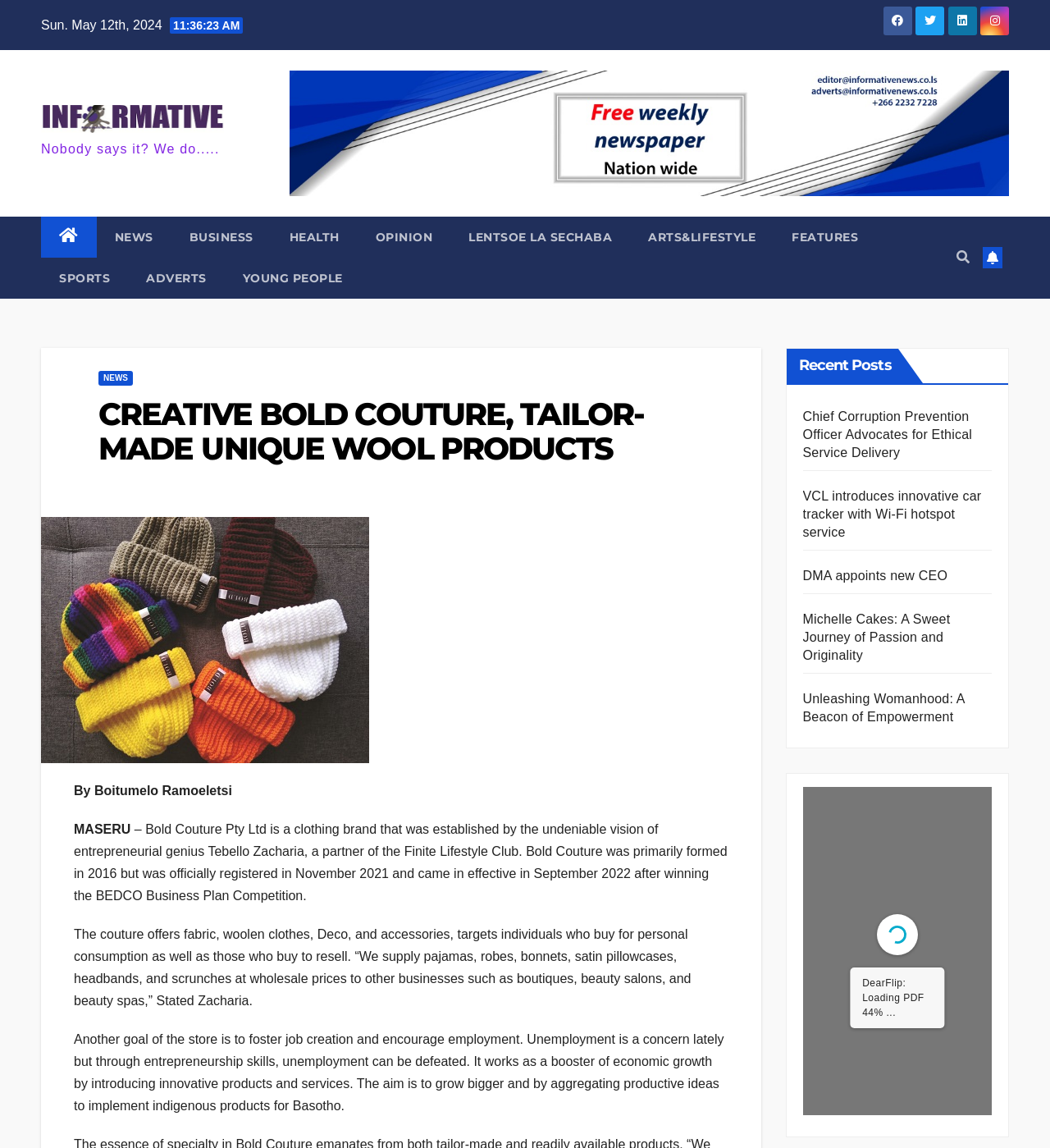What is the name of the partner of the Finite Lifestyle Club?
Please give a detailed and elaborate answer to the question based on the image.

According to the webpage, Tebello Zacharia is the partner of the Finite Lifestyle Club and the founder of Bold Couture. This information is provided in the paragraph that describes the history of the clothing brand.